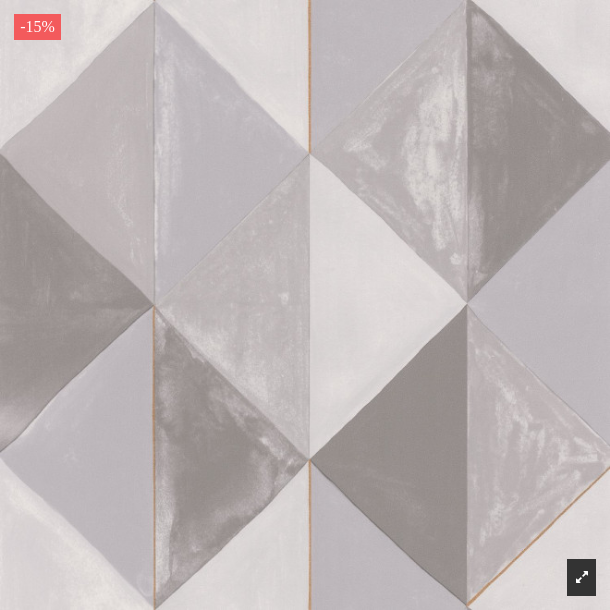From the details in the image, provide a thorough response to the question: What type of interiors is this wallpaper ideal for?

According to the caption, this wallpaper is ideal for modern interiors, suggesting that it would complement modern decor styles and enhance modern living spaces.